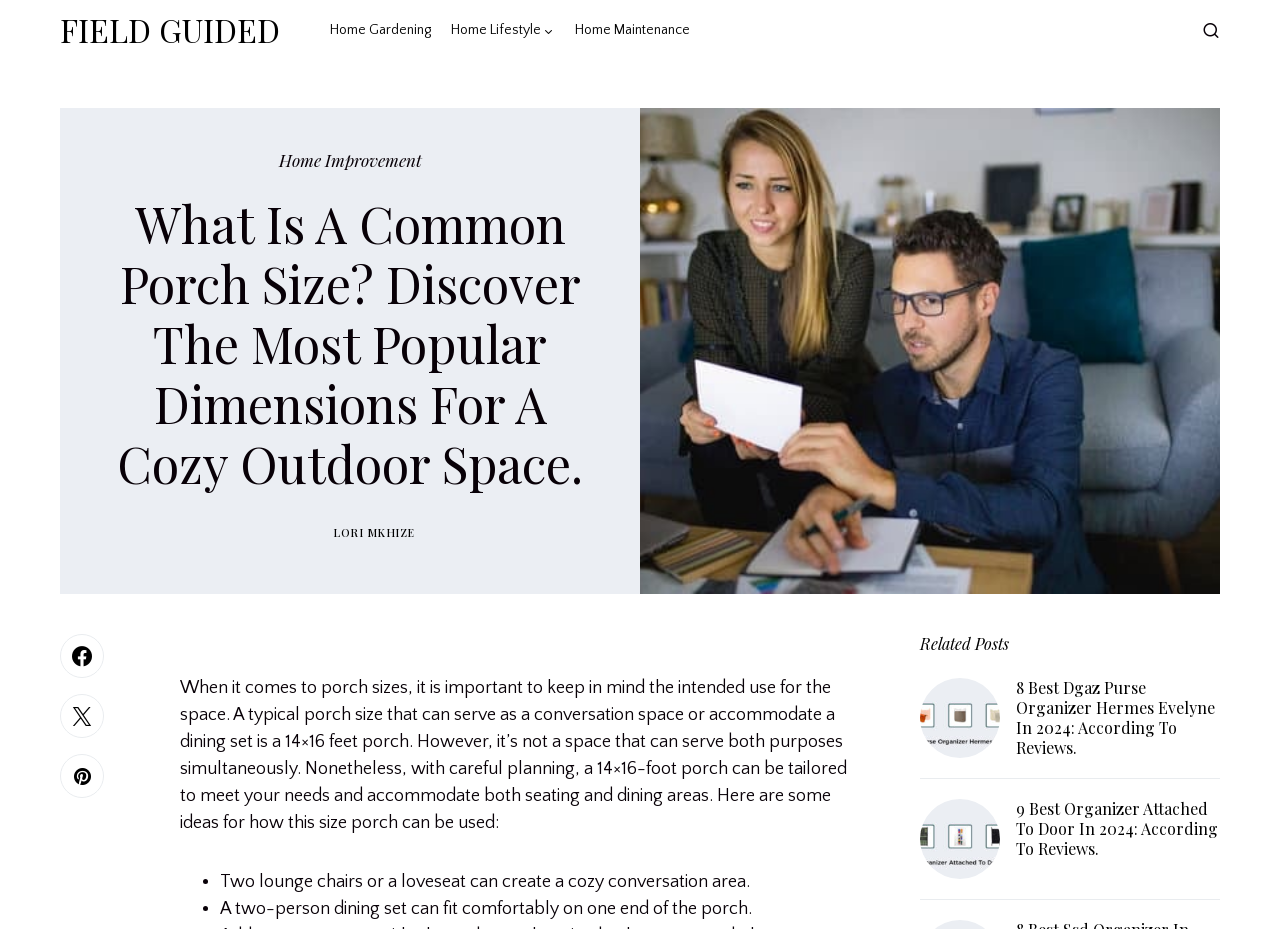Find and specify the bounding box coordinates that correspond to the clickable region for the instruction: "Click on the 'Home Improvement' link".

[0.218, 0.16, 0.329, 0.184]